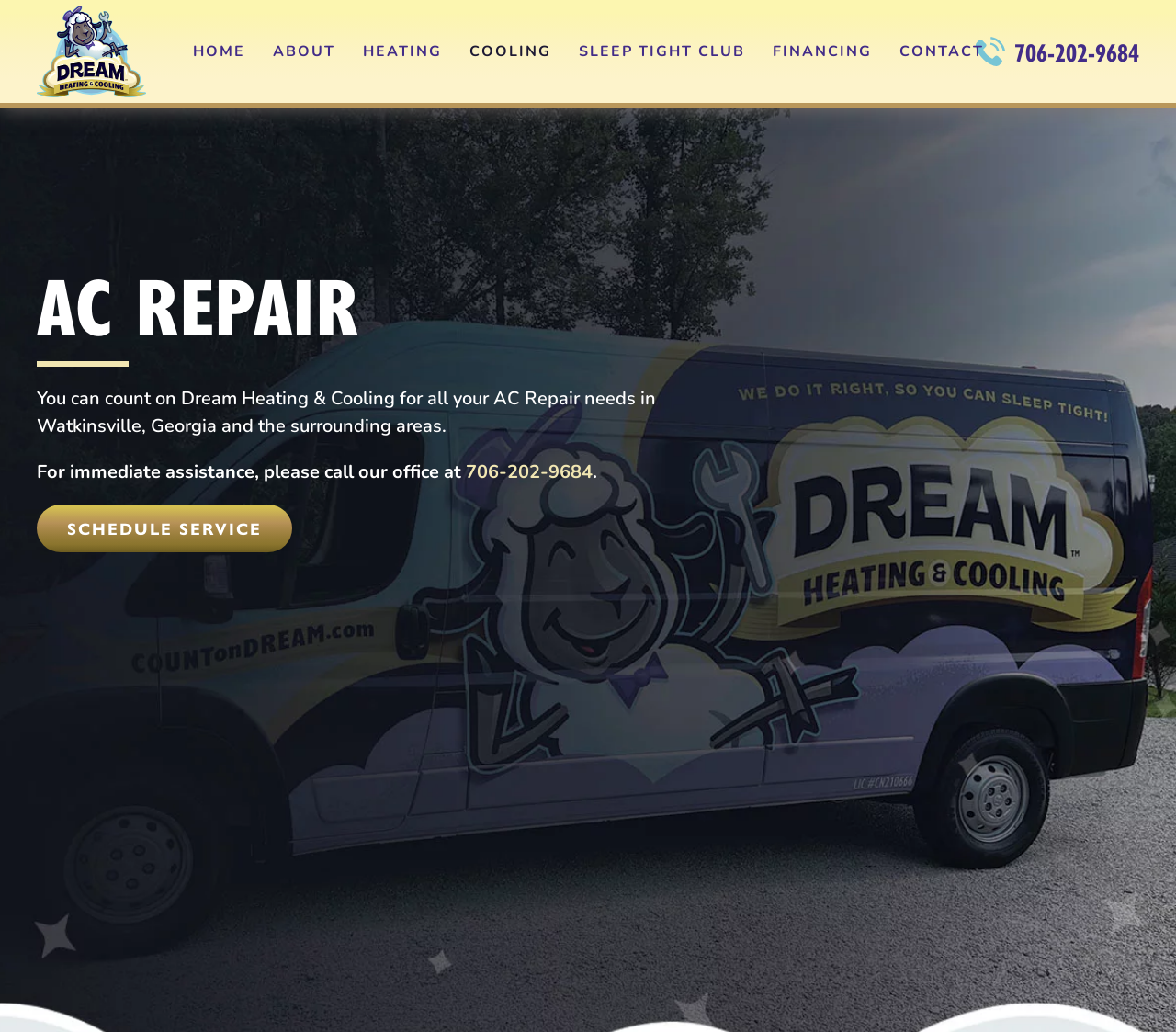Based on the image, please elaborate on the answer to the following question:
How many menu options are there in the top navigation?

The top navigation menu has 5 options: HOME, ABOUT, HEATING, COOLING, and SLEEP TIGHT CLUB. These options are represented as buttons with popup menus.